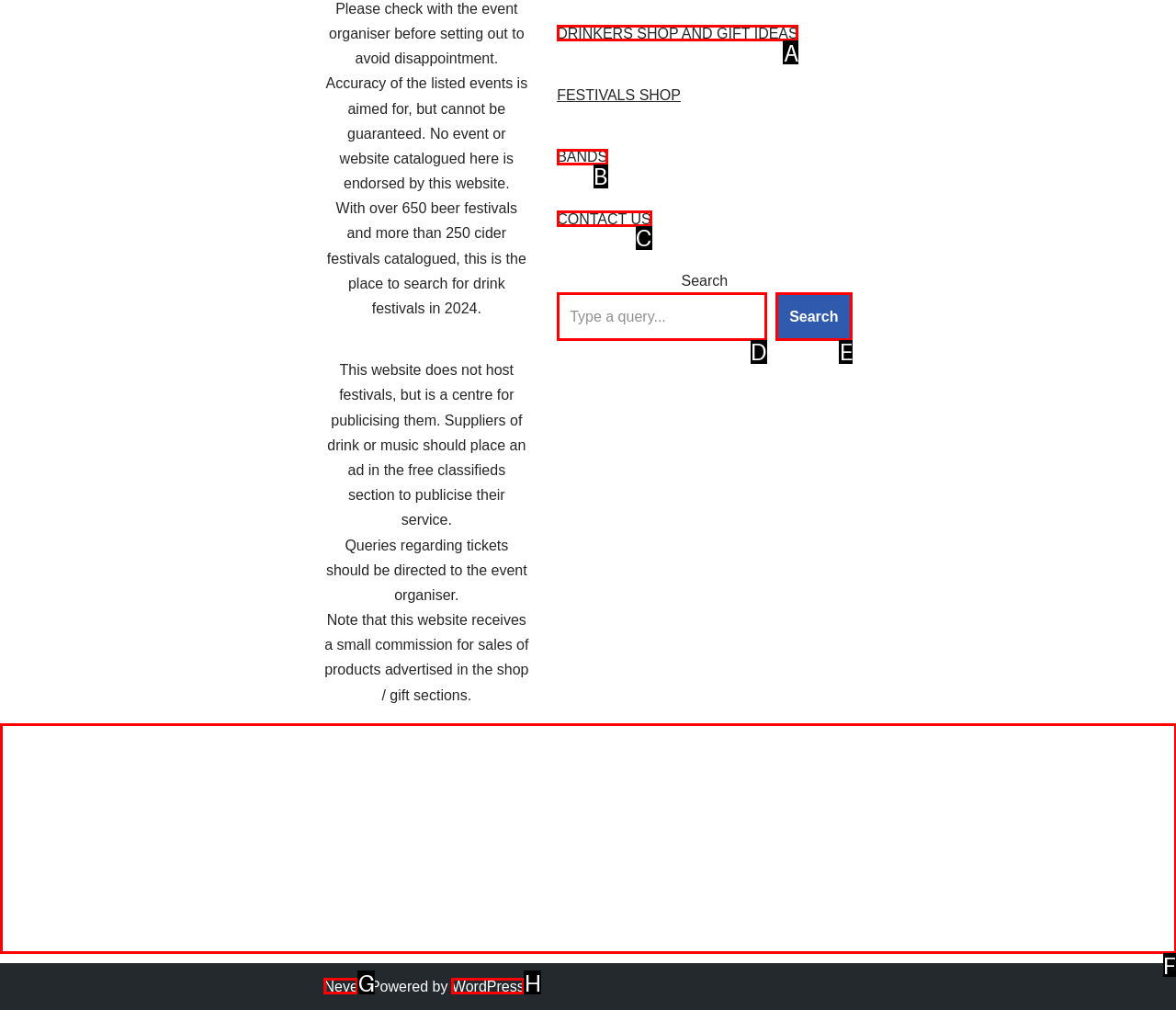Please indicate which option's letter corresponds to the task: Contact the website administrator by examining the highlighted elements in the screenshot.

C